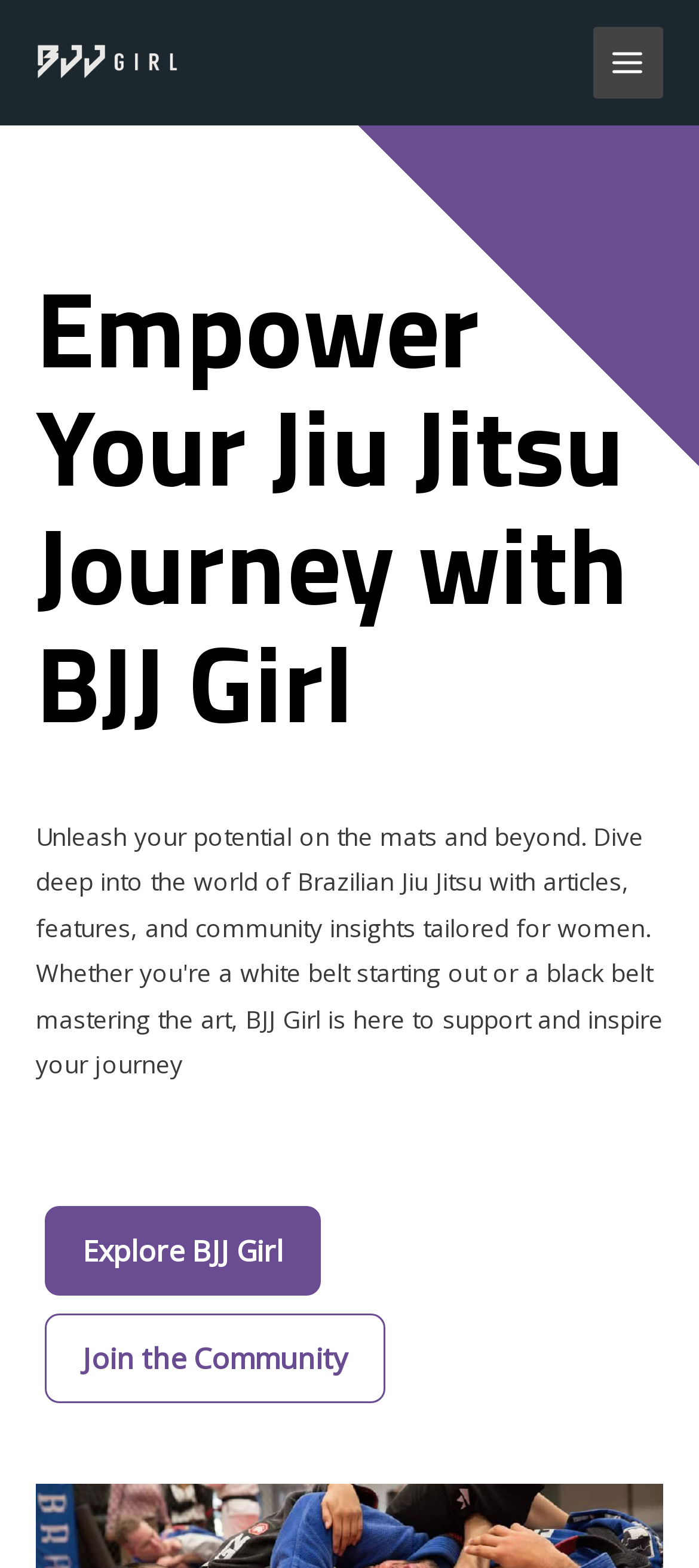Construct a comprehensive description capturing every detail on the webpage.

The webpage is titled "Home - BJJ Girl" and is focused on empowering one's Jiu Jitsu journey. At the top left corner, there is a link and an image, both labeled "BJJ Girl", which likely serve as a logo or brand identifier. 

On the top right corner, there is a button labeled "MAIN MENU" that is not expanded. Next to it, there is an image, although its description is not provided. 

Below the top section, there is a prominent heading that reads "Empower Your Jiu Jitsu Journey with BJJ Girl", which is centered on the page. 

Further down, there is a group of buttons labeled "Home Buttons" that contains two links: "Explore BJJ Girl" and "Join the Community". These links are positioned side by side, with "Explore BJJ Girl" on the left and "Join the Community" on the right. They are located near the bottom of the page.